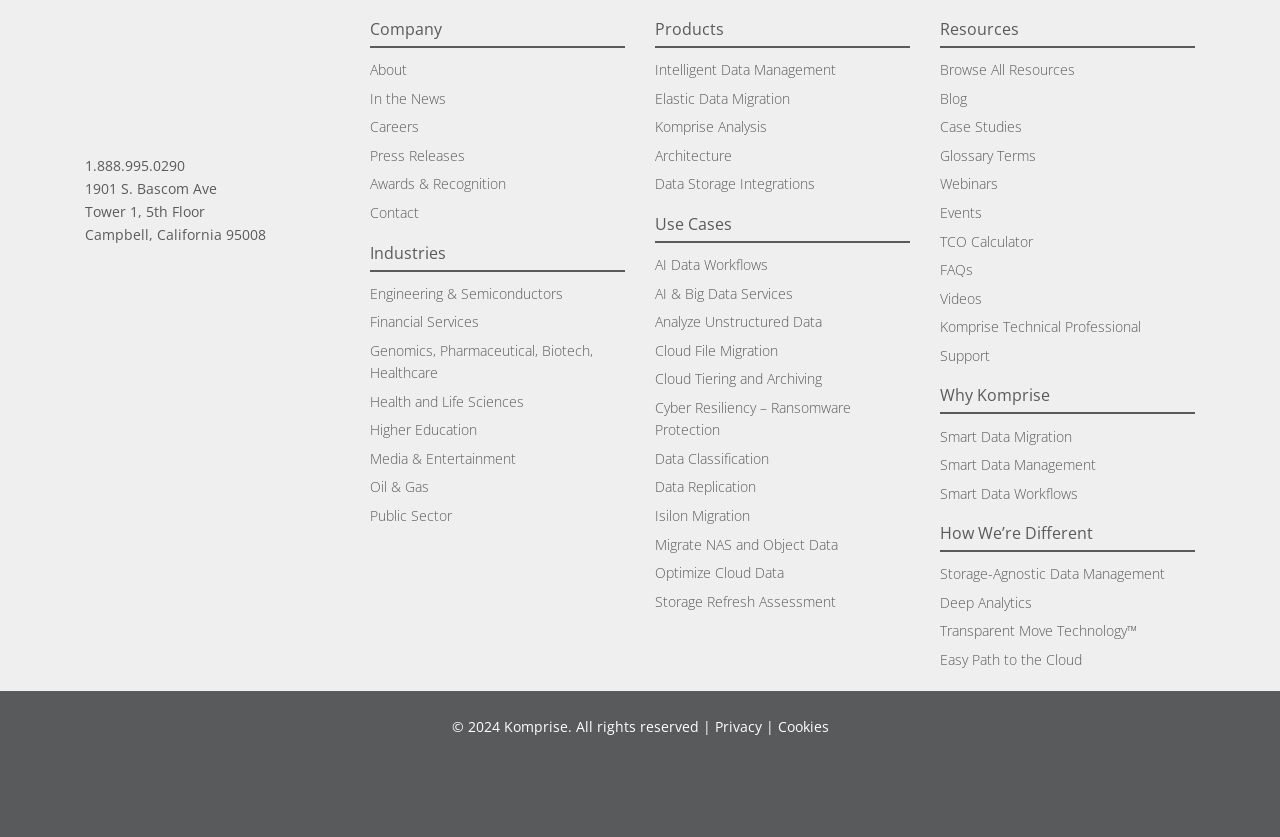Provide the bounding box coordinates of the HTML element described by the text: "TCO Calculator". The coordinates should be in the format [left, top, right, bottom] with values between 0 and 1.

[0.735, 0.272, 0.807, 0.306]